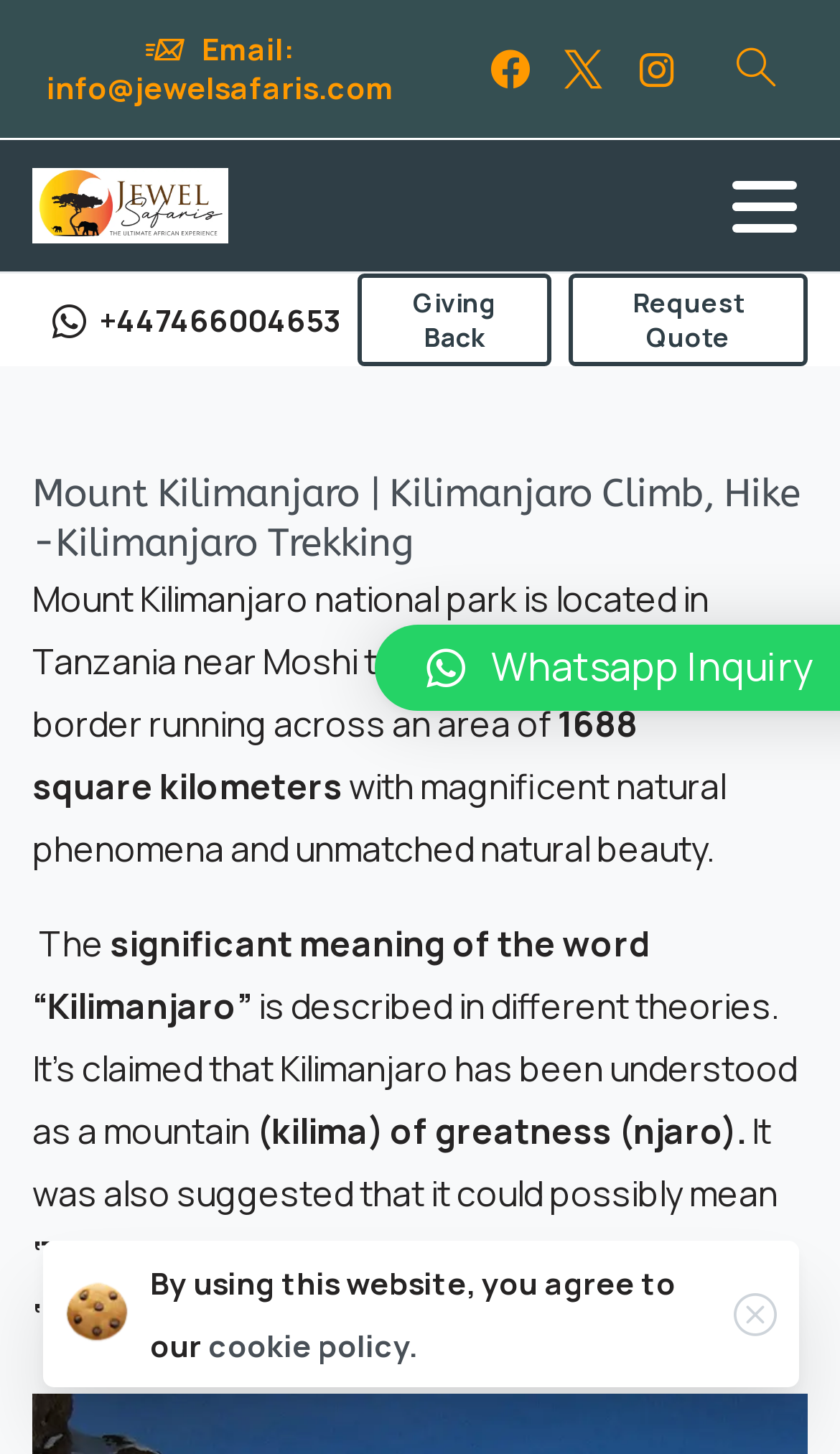Create a detailed summary of the webpage's content and design.

The webpage is about Mount Kilimanjaro national park, located in Tanzania near Moshi town, south of the Kenyan border. At the top left corner, there is a navigation menu with a toggle button. Below the navigation menu, there are several social media links, including Email, Facebook, Twitter, and Instagram, aligned horizontally. 

To the right of the social media links, there is a search bar with a magnifying glass icon. Below the search bar, there is a link to "Jewel Safaris Limited" with a corresponding image of the company's logo. 

On the top right corner, there is a phone number "+447466004653" displayed. Below the phone number, there are two links, "Giving Back" and "Request Quote", aligned horizontally. 

The main content of the webpage starts with a heading "Mount Kilimanjaro | Kilimanjaro Climb, Hike -Kilimanjaro Trekking". Below the heading, there is a paragraph of text describing Mount Kilimanjaro national park, including its location, size, and natural beauty. 

The text continues to explain the meaning of the word "Kilimanjaro", citing different theories. The text is divided into several paragraphs, with each paragraph describing a different aspect of the mountain. 

At the bottom of the webpage, there is a cookie policy notification with a link to the policy and a "Close" button. There is also a small image of a cookie icon next to the notification.